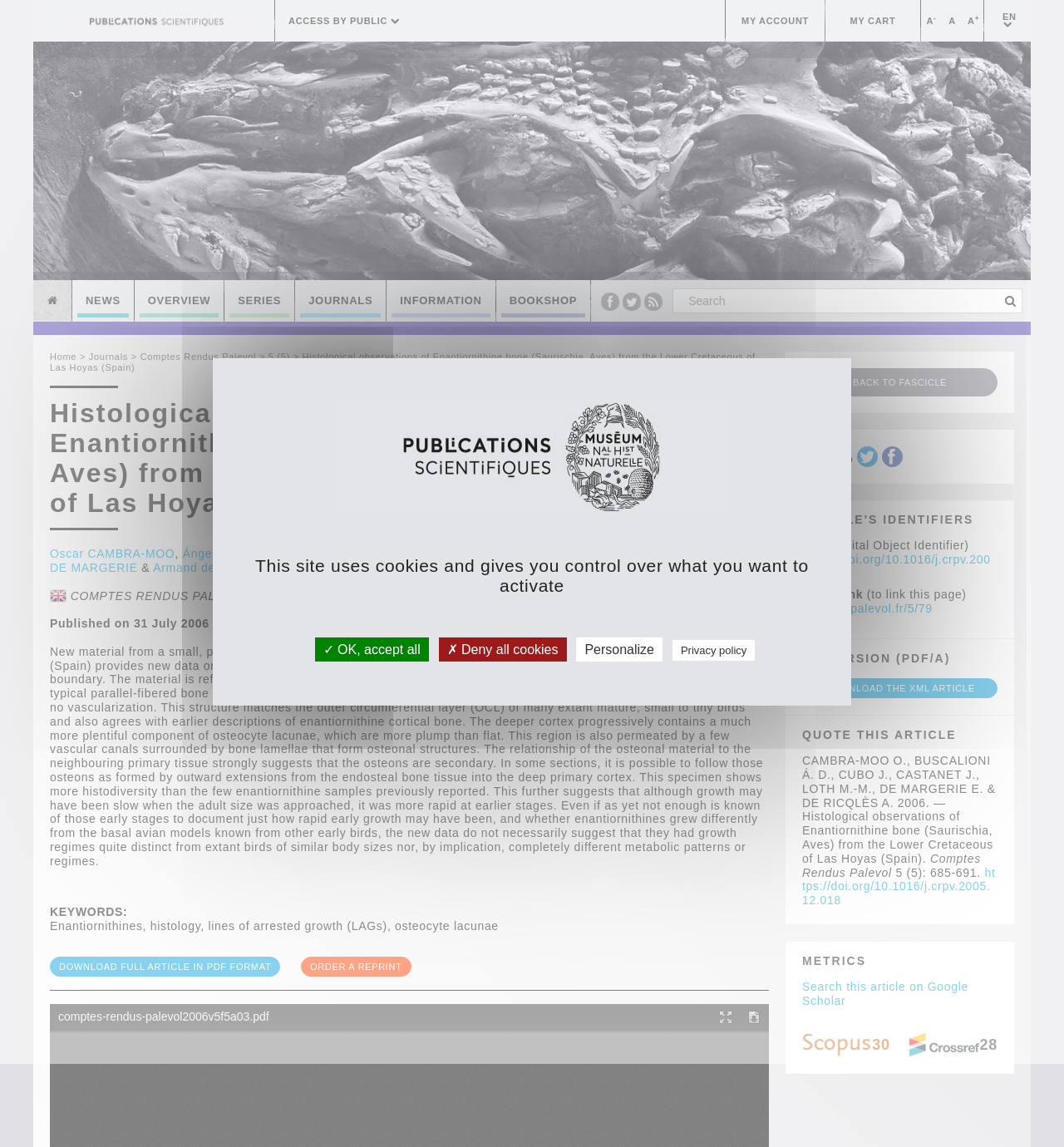From the webpage screenshot, identify the region described by Download the XML article. Provide the bounding box coordinates as (top-left x, top-left y, bottom-right x, bottom-right y), with each value being a floating point number between 0 and 1.

[0.754, 0.591, 0.938, 0.609]